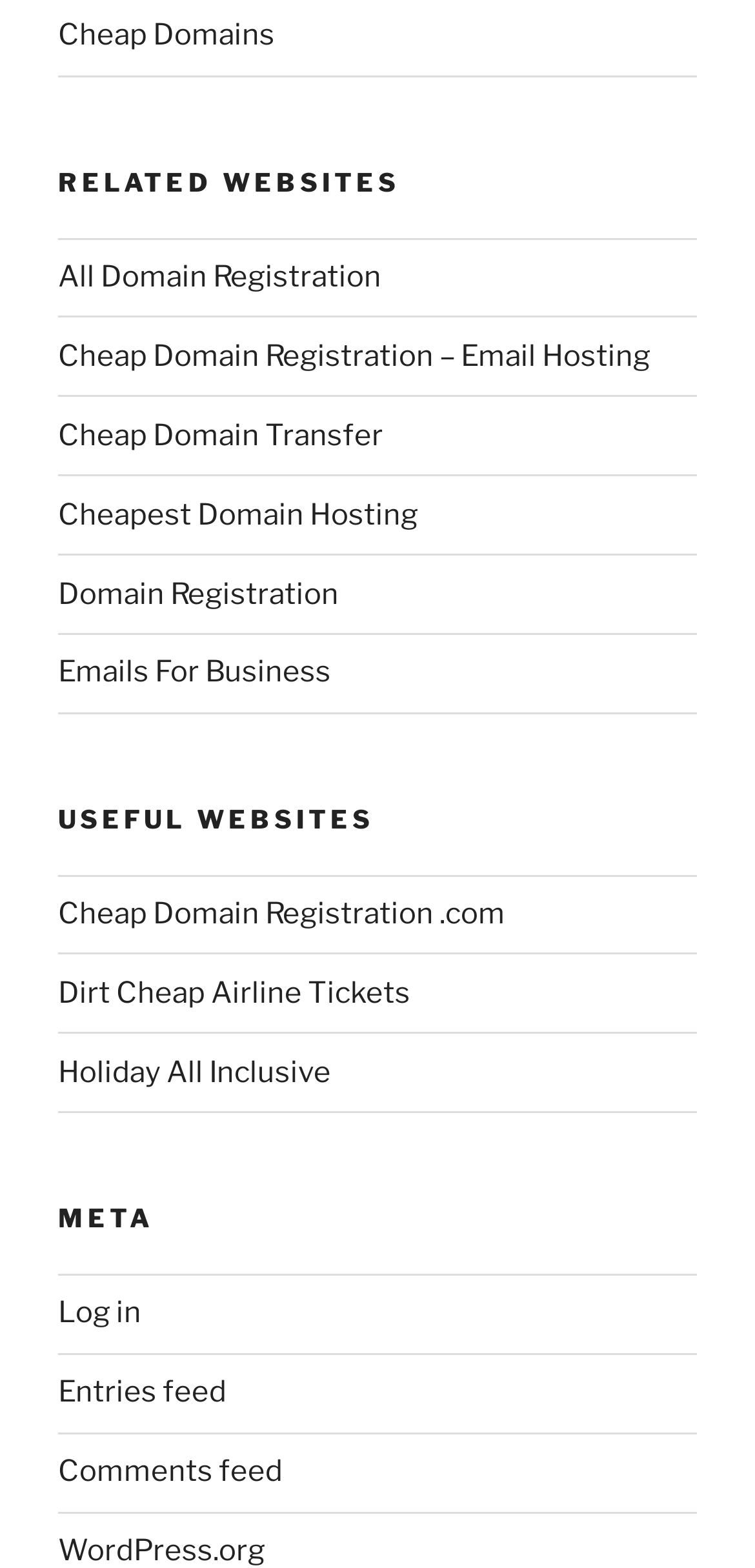Please determine the bounding box of the UI element that matches this description: Holiday All Inclusive. The coordinates should be given as (top-left x, top-left y, bottom-right x, bottom-right y), with all values between 0 and 1.

[0.077, 0.673, 0.438, 0.695]